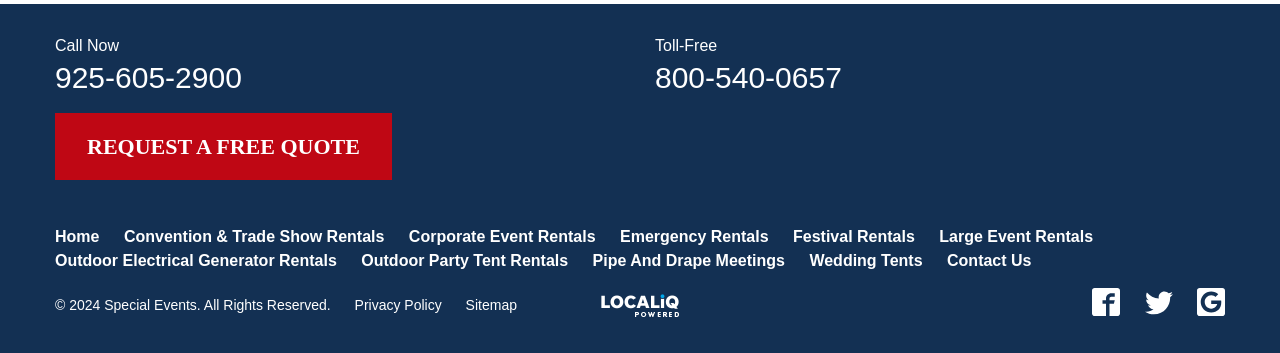Answer the question using only one word or a concise phrase: What social media platforms are linked?

Facebook, Twitter, Google